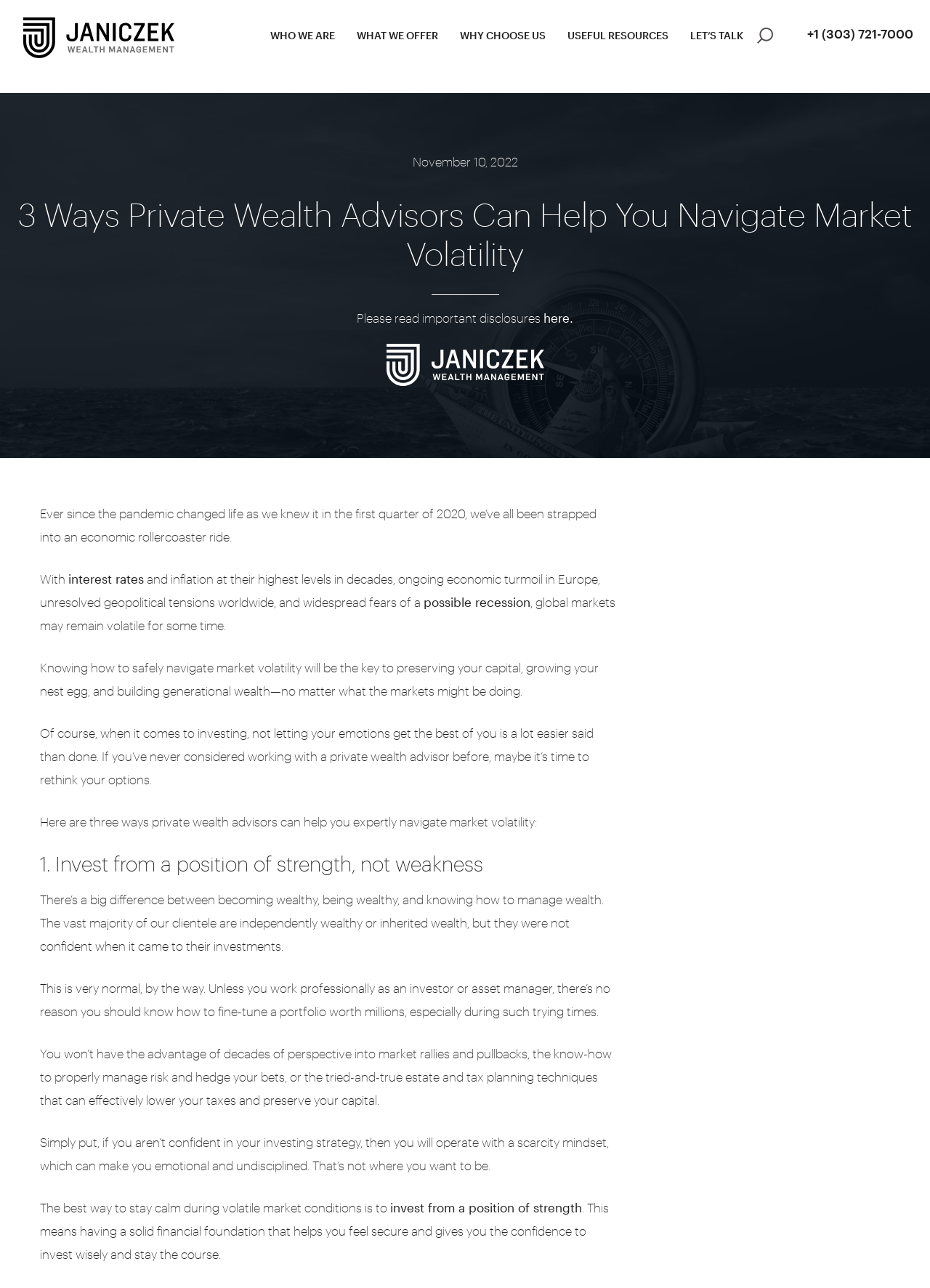Please find the bounding box coordinates (top-left x, top-left y, bottom-right x, bottom-right y) in the screenshot for the UI element described as follows: possible recession

[0.455, 0.462, 0.57, 0.473]